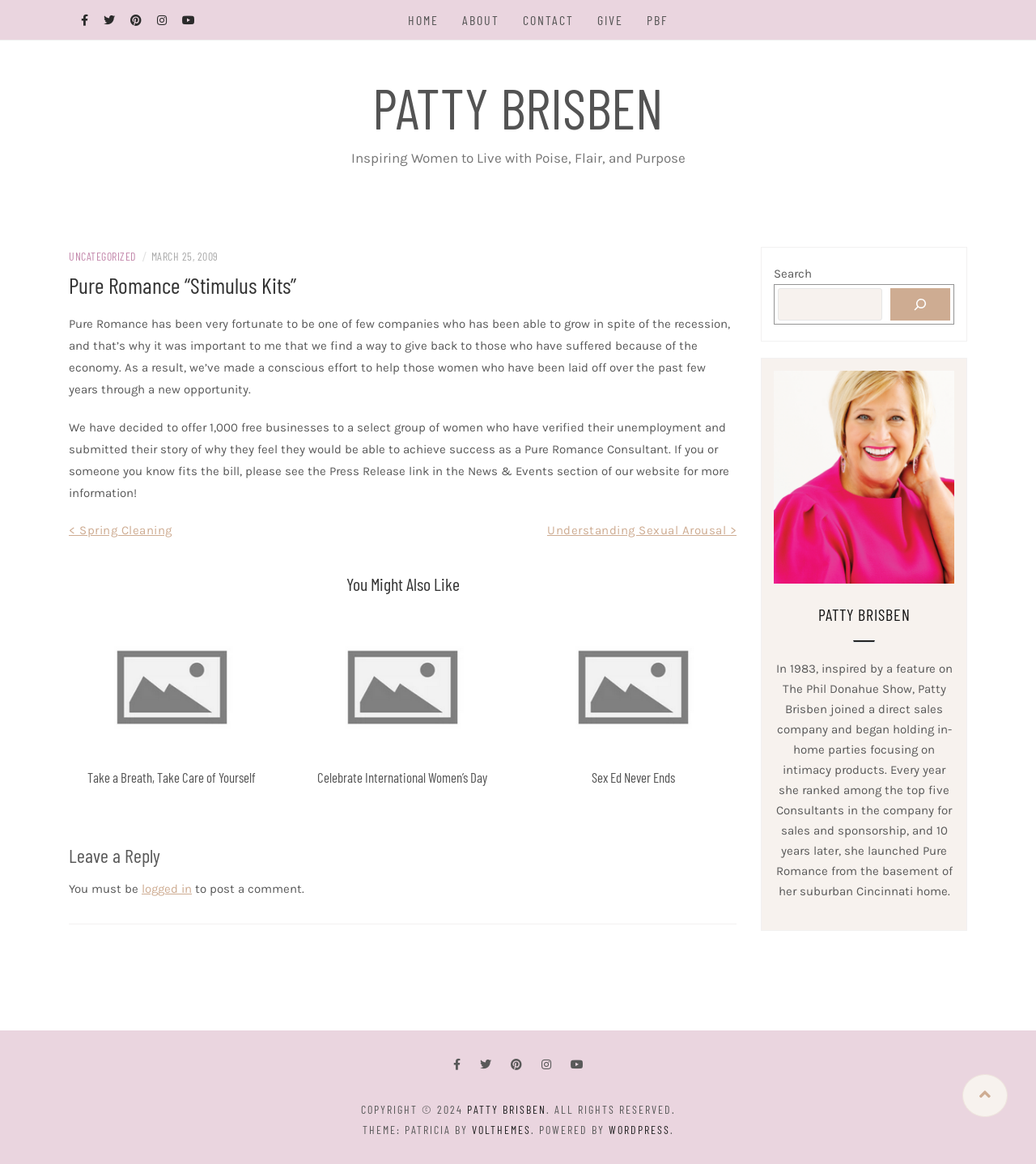Locate and extract the headline of this webpage.

Pure Romance “Stimulus Kits”